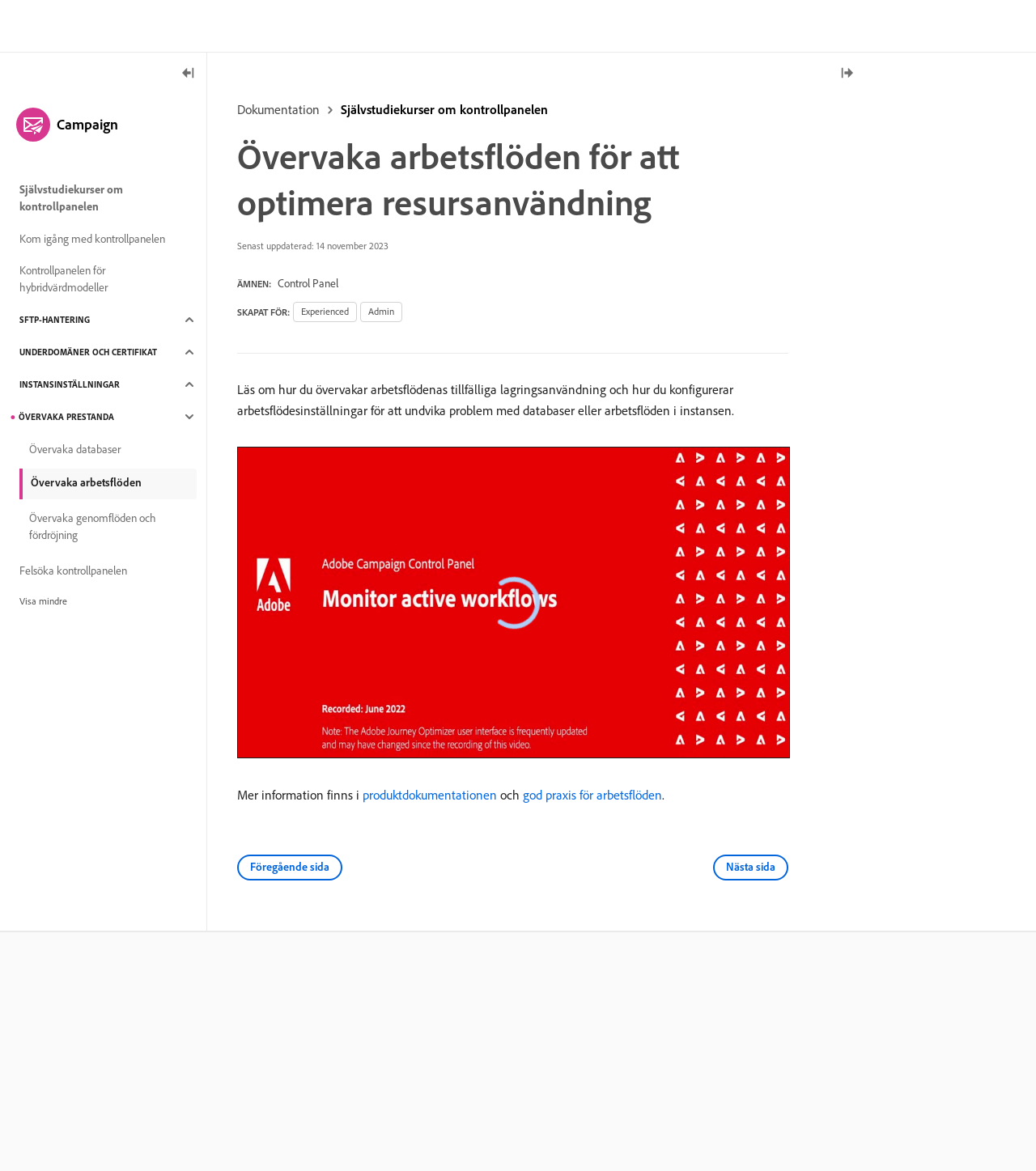Determine the main text heading of the webpage and provide its content.

Övervaka arbetsflöden för att optimera resursanvändning